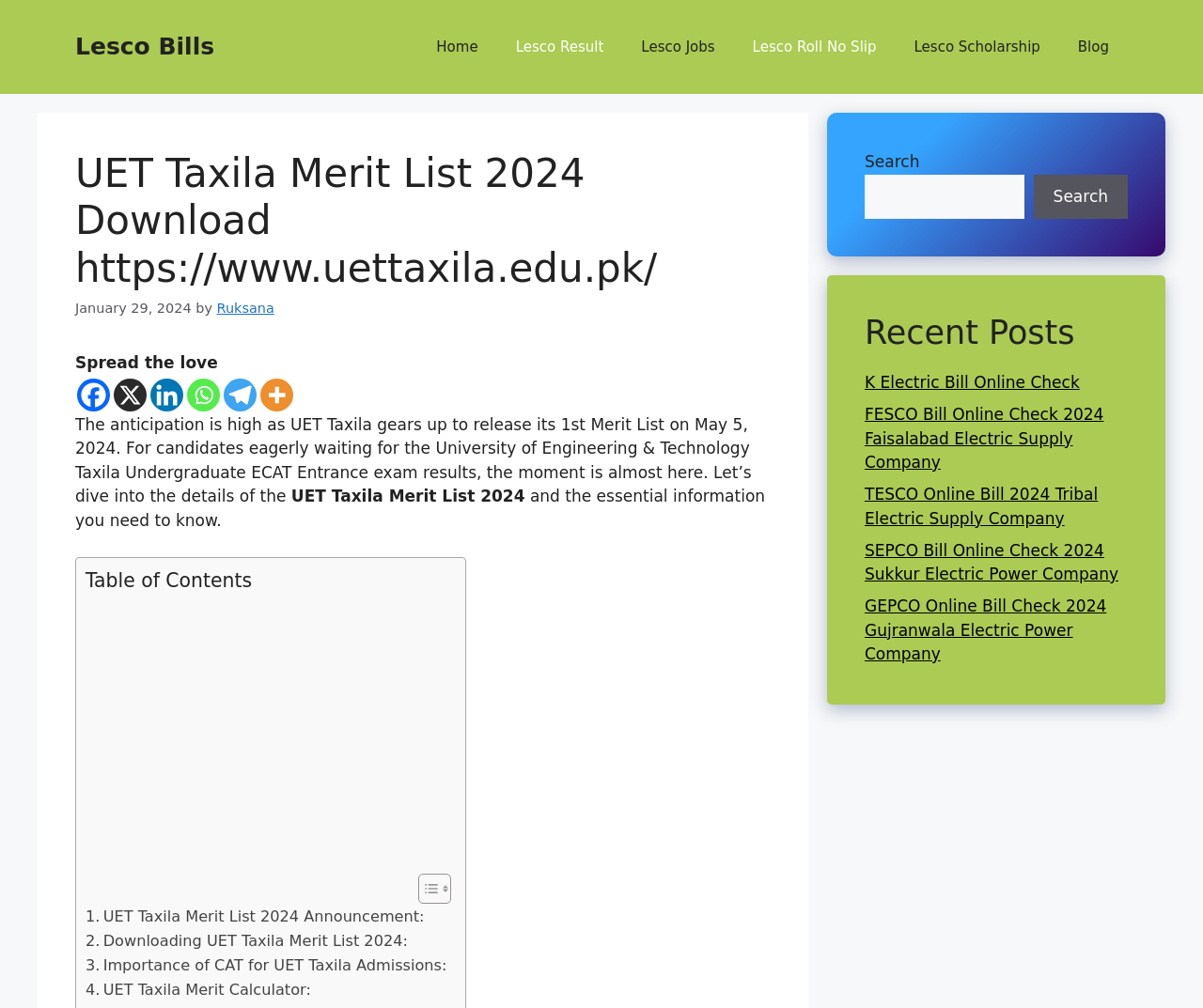Please identify the bounding box coordinates of the element that needs to be clicked to execute the following command: "Check the 'Recent Posts'". Provide the bounding box using four float numbers between 0 and 1, formatted as [left, top, right, bottom].

[0.719, 0.31, 0.938, 0.349]